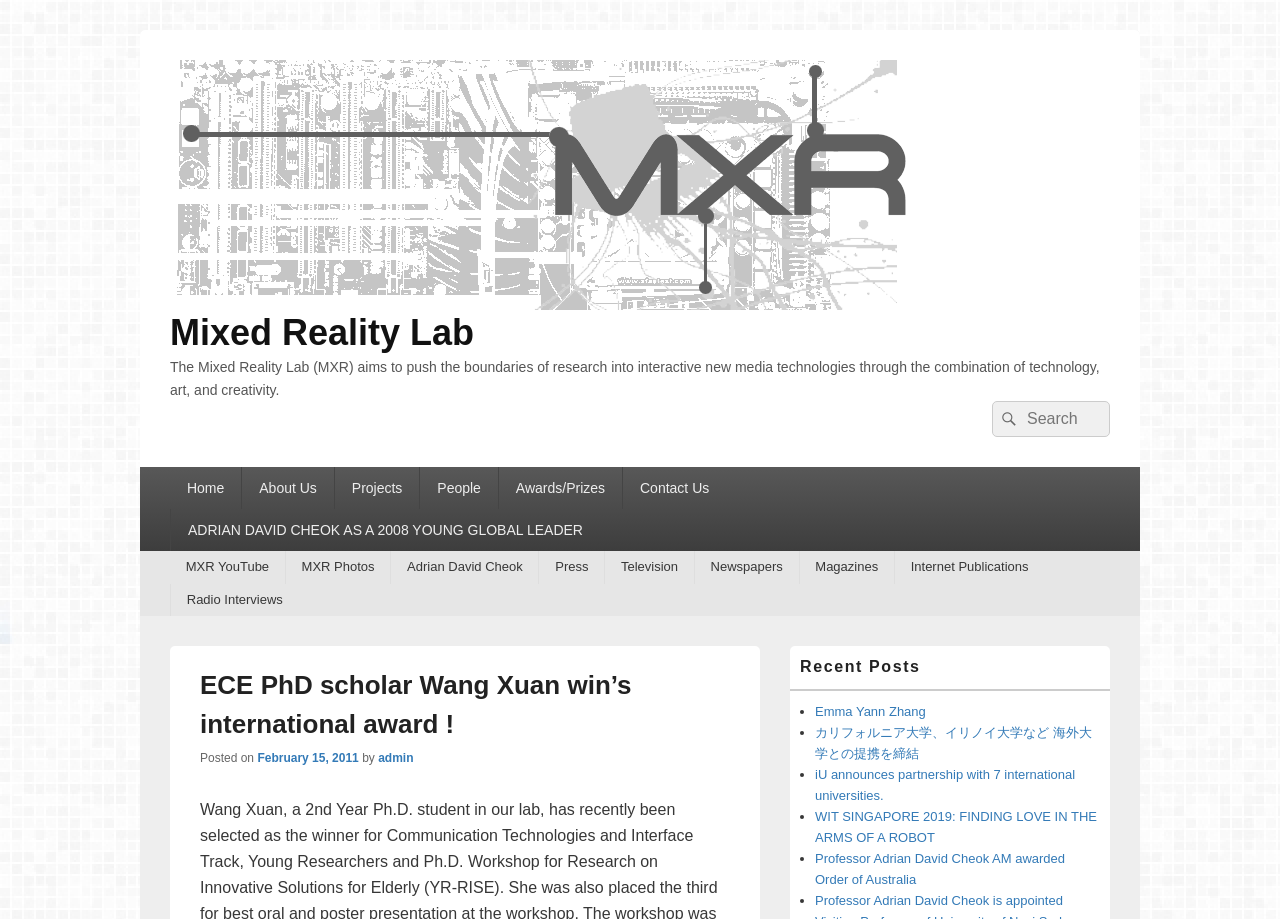What is the title of the recent post?
Please respond to the question with a detailed and thorough explanation.

The title of the recent post can be found in the 'Recent Posts' section, which is located in the 'Primary Sidebar Widget Area'. The title is 'ECE PhD scholar Wang Xuan win’s international award!', and it is also mentioned in the heading element with the same text.